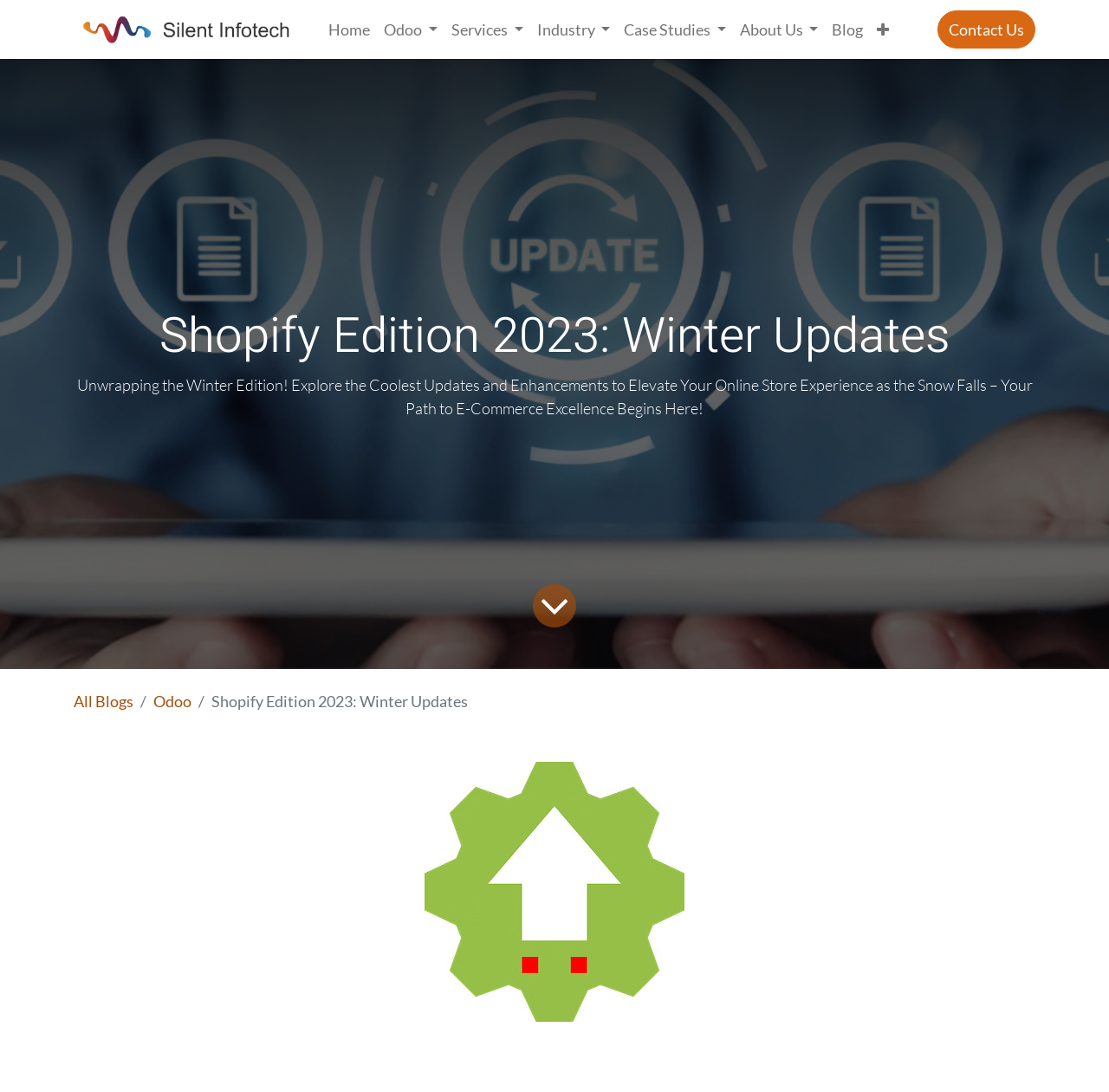Can you specify the bounding box coordinates for the region that should be clicked to fulfill this instruction: "View all blogs".

[0.066, 0.633, 0.12, 0.651]